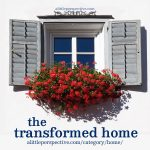Please provide a comprehensive response to the question based on the details in the image: What type of flowers are in the window box?

The caption describes a vibrant display of red flowers that cascade gracefully from the window box, indicating that the flowers are red in color.